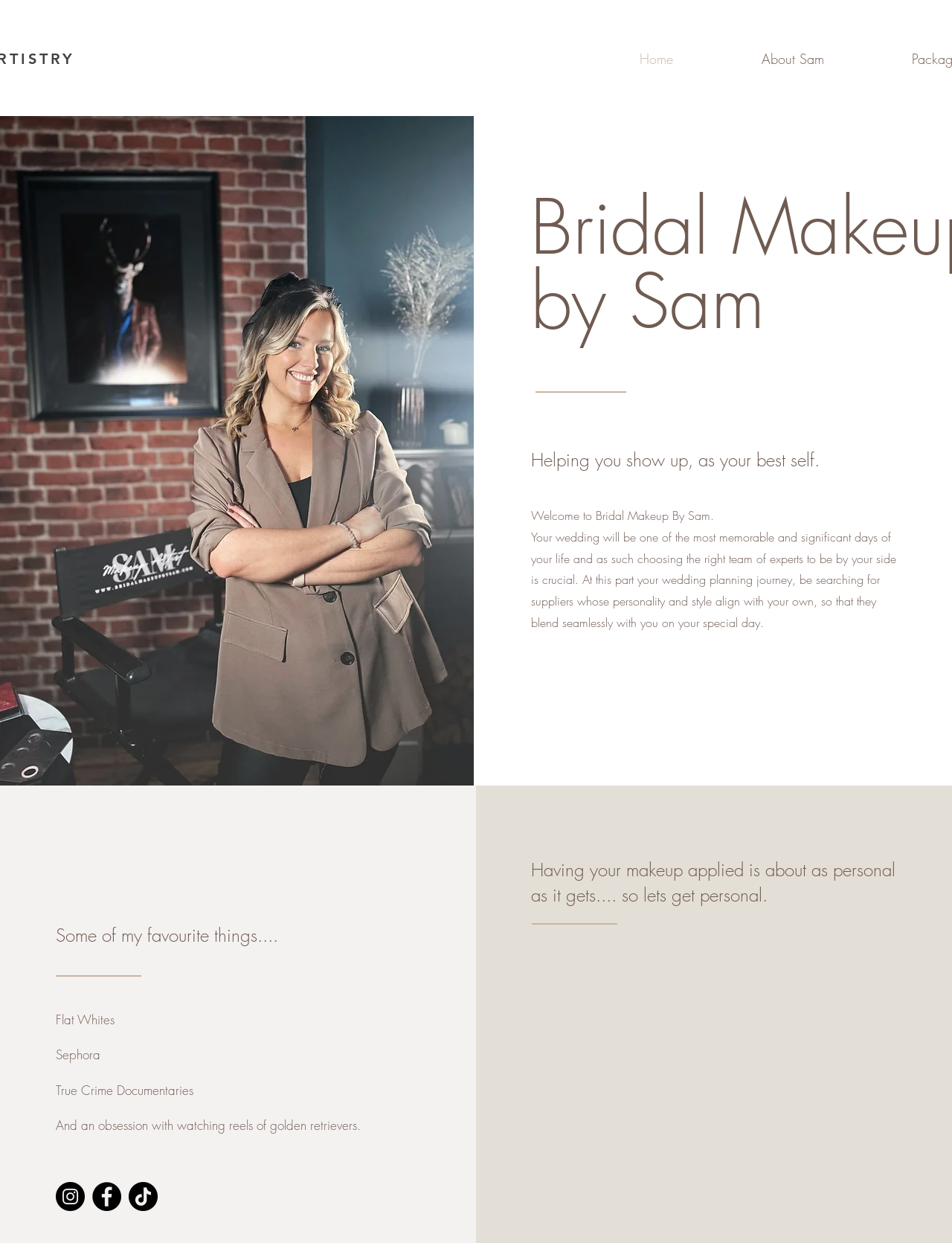Provide an in-depth caption for the elements present on the webpage.

This webpage is about Bridal Makeup by Sam, a client-led makeup artist with over a decade of wedding experience. At the top of the page, there are three links: "Home", "About Sam", and others, aligned horizontally. Below these links, there is a large image taking up almost half of the page's width.

The main content of the page is divided into sections. The first section has a heading "Helping you show up, as your best self." followed by a welcome message and a paragraph of text describing the importance of choosing the right team of experts for a wedding. 

To the left of this section, there is another section with a heading "Some of my favourite things...." which lists the makeup artist's personal preferences, including flat whites, Sephora, true crime documentaries, and watching reels of golden retrievers.

Below these sections, there is a social bar with links to Instagram, Facebook, and TikTok, each accompanied by an icon. 

The next section has a heading "Having your makeup applied is about as personal as it gets.... so lets get personal." followed by a lengthy paragraph about the makeup artist's personal life, including her family, qualifications, and experience. This section is positioned to the right of the social bar.